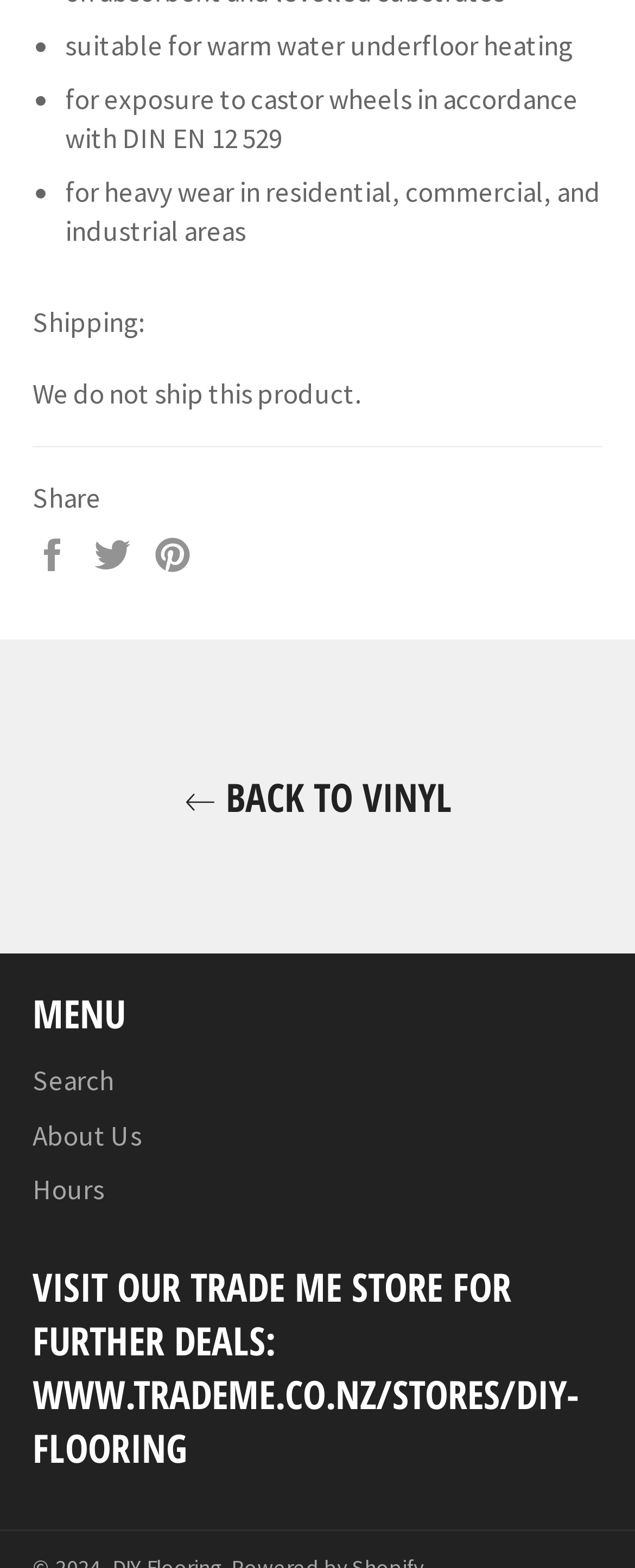Please provide the bounding box coordinates in the format (top-left x, top-left y, bottom-right x, bottom-right y). Remember, all values are floating point numbers between 0 and 1. What is the bounding box coordinate of the region described as: Pin on Pinterest

[0.241, 0.341, 0.303, 0.364]